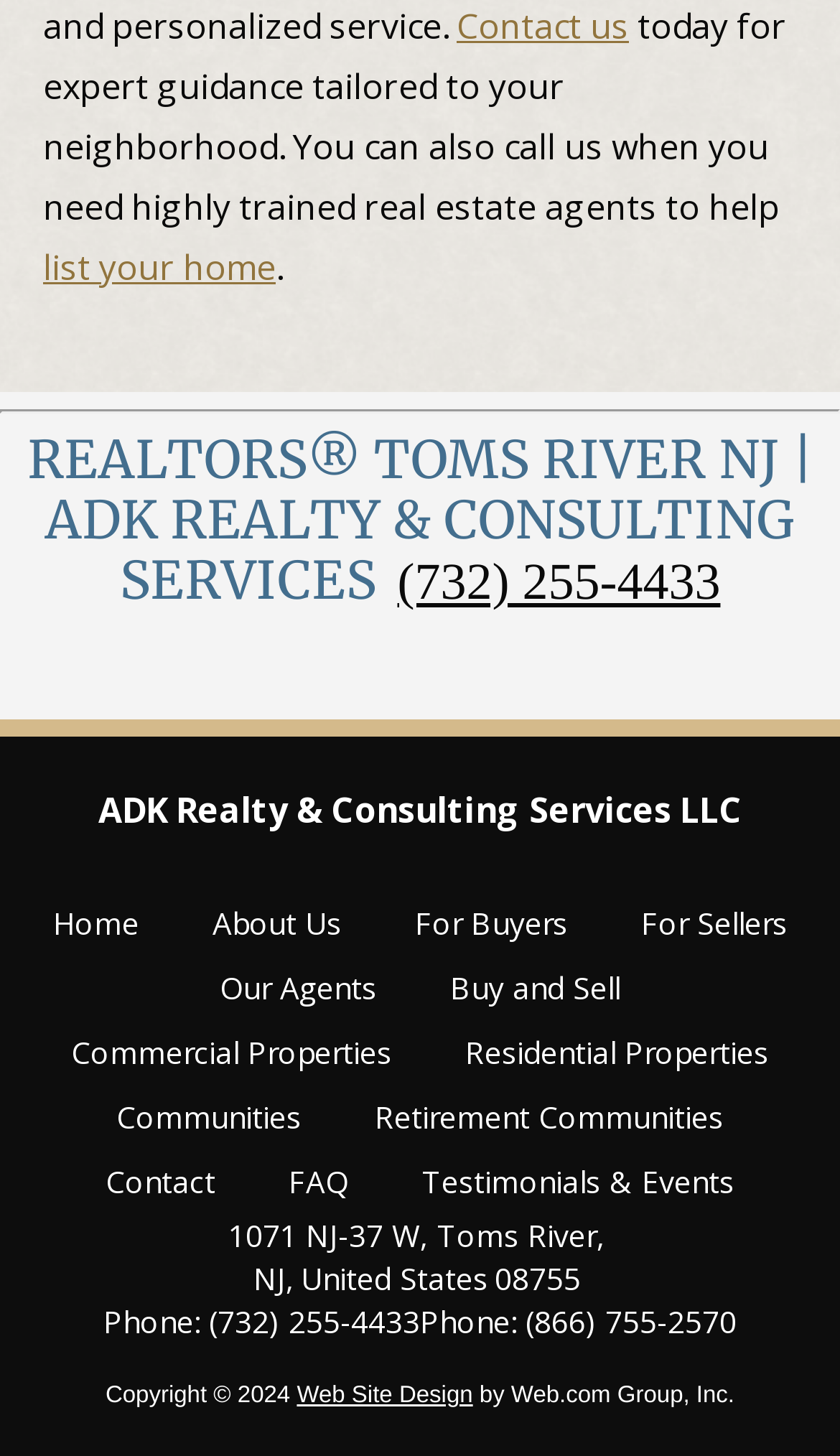Who designed the website?
Please answer the question with as much detail and depth as you can.

The website designer can be found in the StaticText element at the bottom of the webpage, which states 'Copyright 2024 Web Site Design by Web.com Group, Inc.'